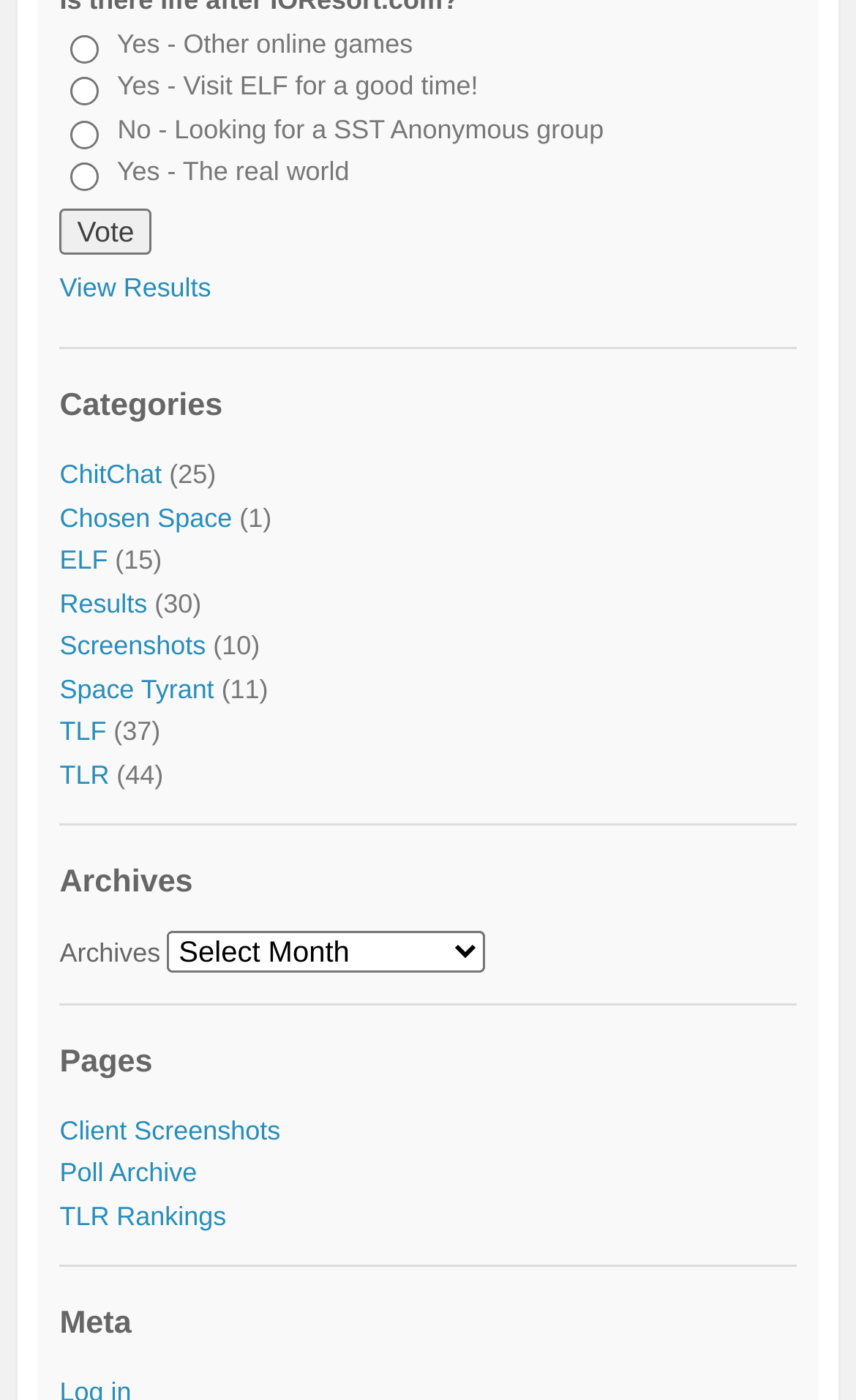Specify the bounding box coordinates (top-left x, top-left y, bottom-right x, bottom-right y) of the UI element in the screenshot that matches this description: ChitChat

[0.07, 0.328, 0.189, 0.35]